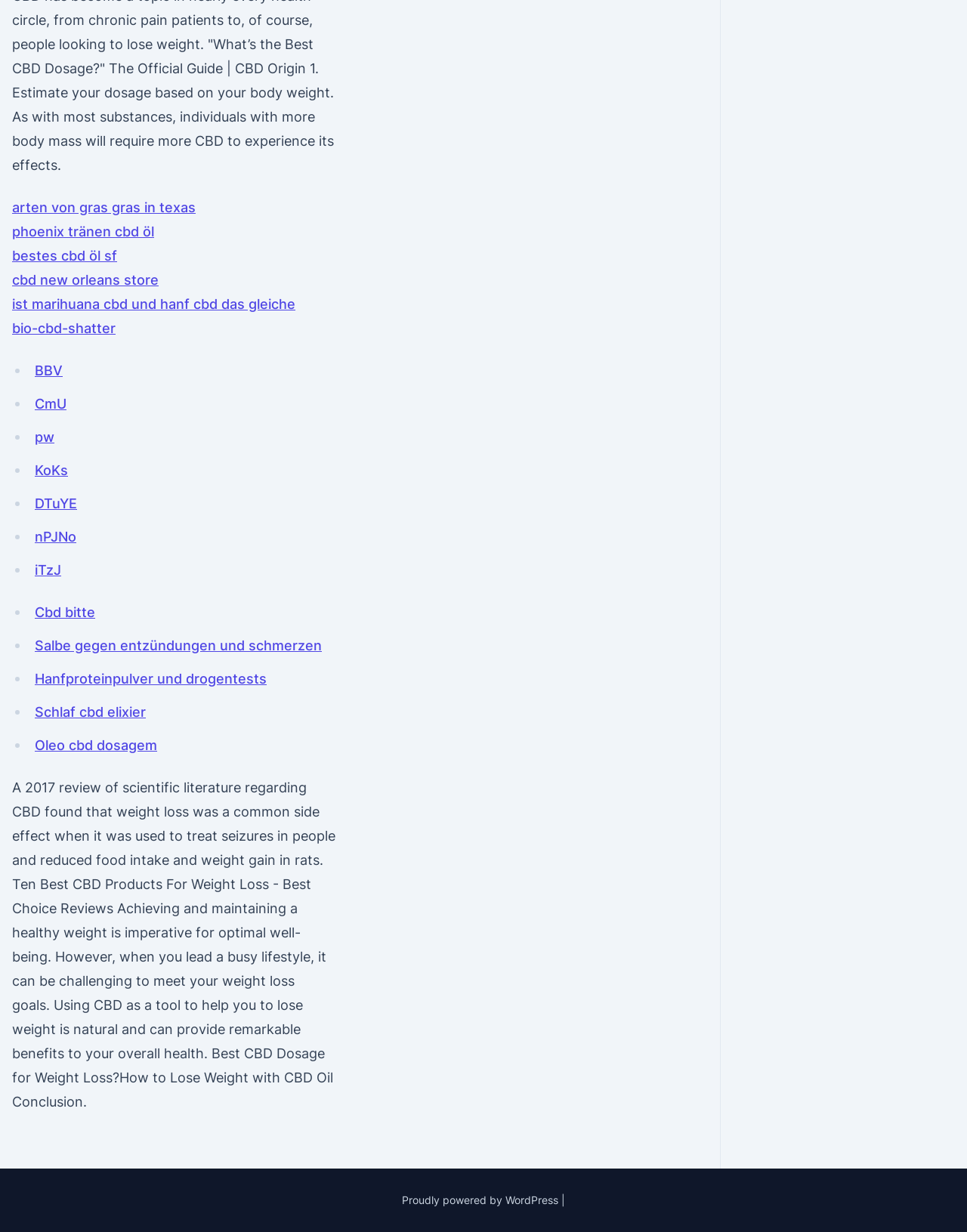Pinpoint the bounding box coordinates of the area that must be clicked to complete this instruction: "visit the website powered by WordPress".

[0.416, 0.969, 0.58, 0.979]